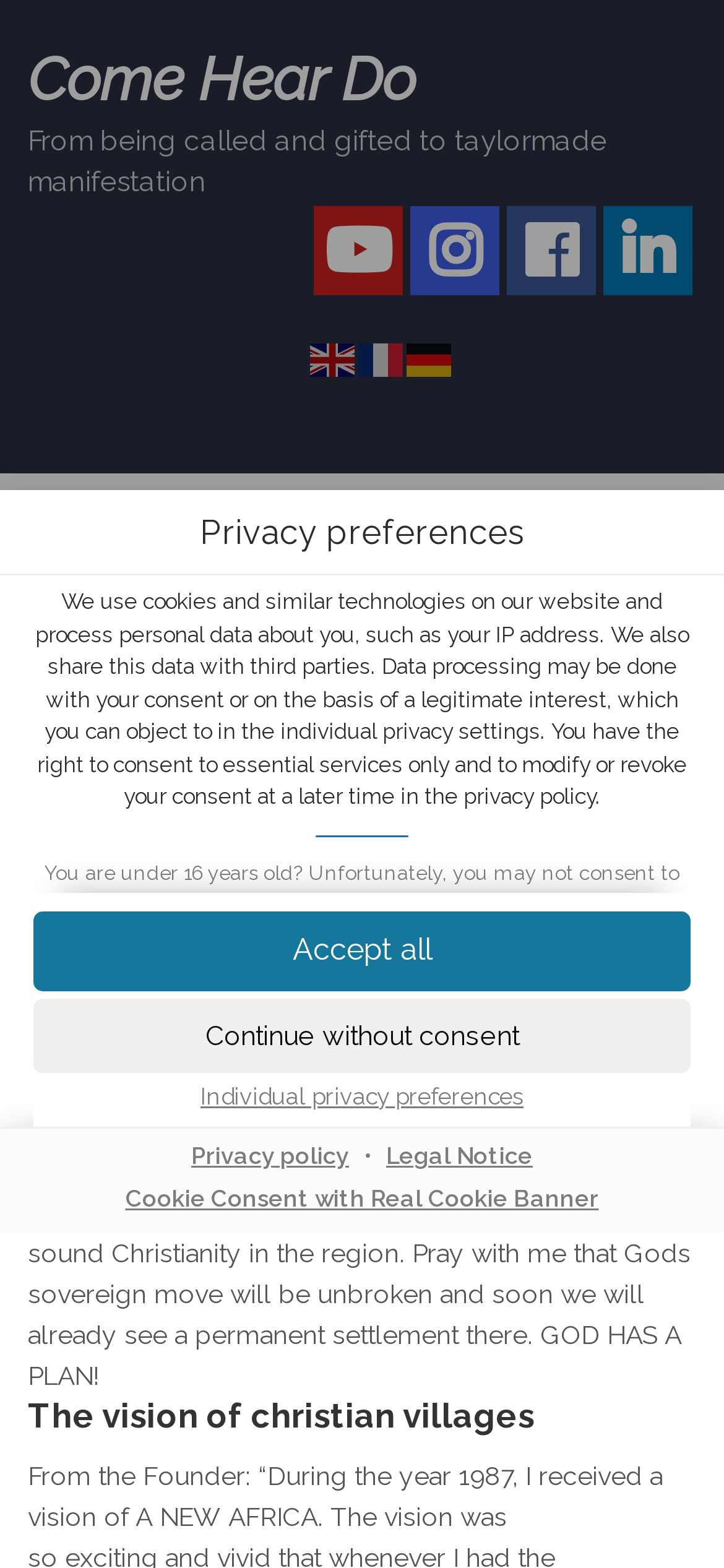Use a single word or phrase to answer the question:
How many links are there in the privacy preferences dialog?

5